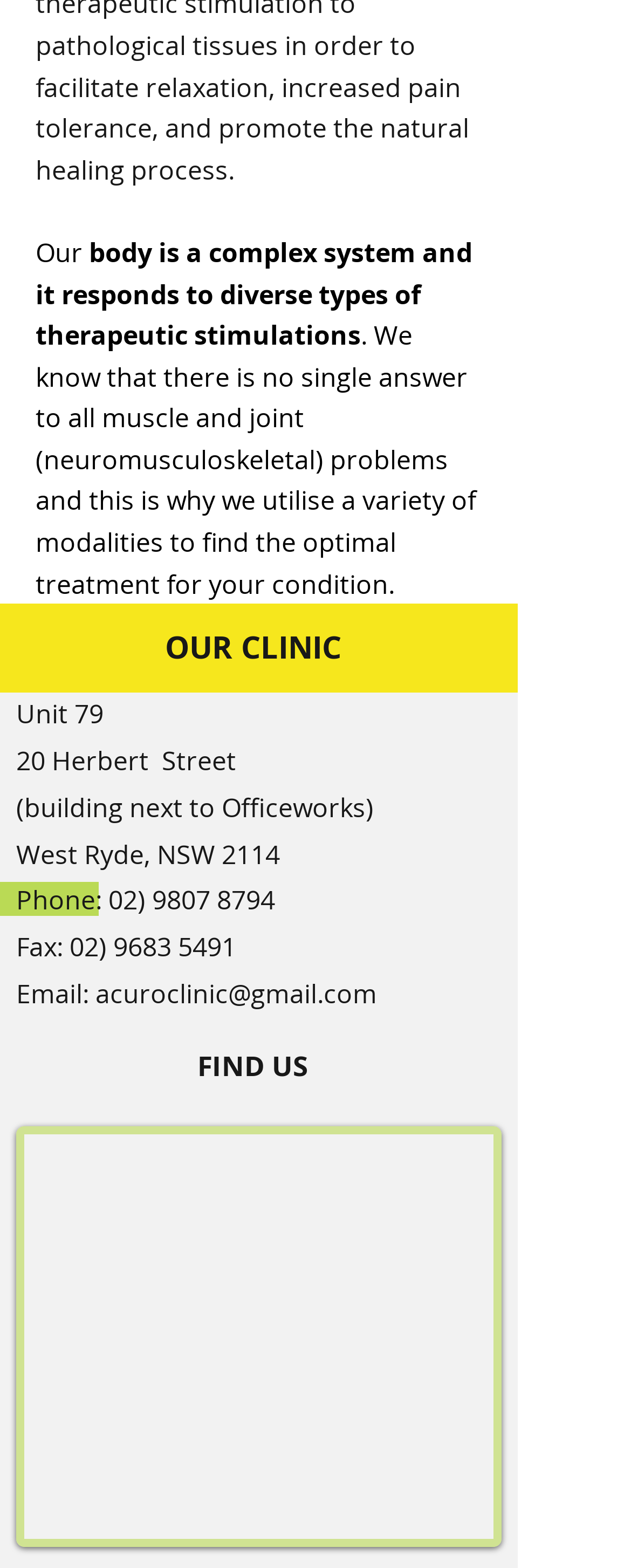What is the location of the clinic on the map?
Could you please answer the question thoroughly and with as much detail as possible?

The location of the clinic on the map can be inferred from the text element on the webpage, which provides the address and mentions that the clinic is located 'next to Officeworks'.